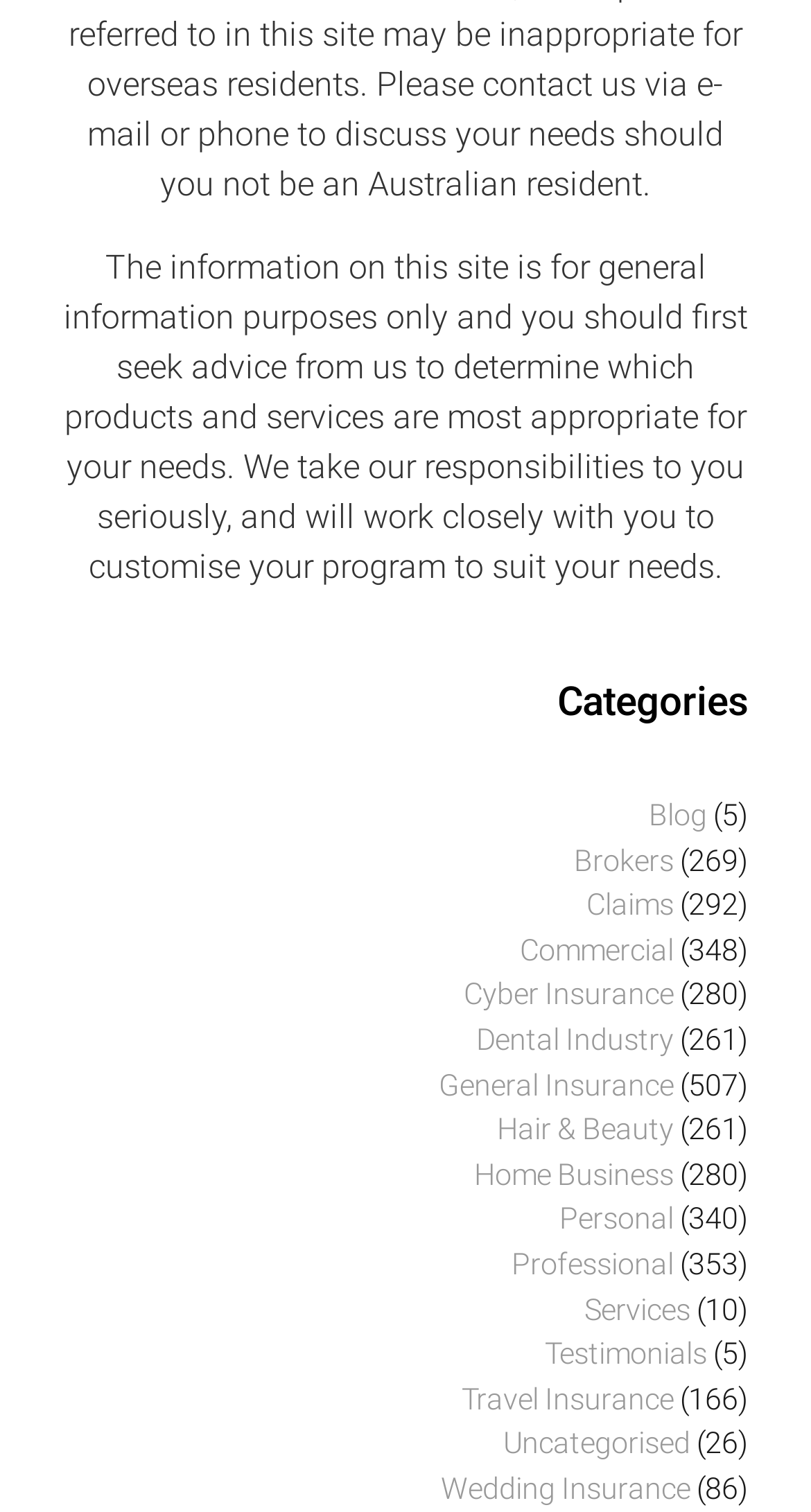Identify the bounding box coordinates of the region that should be clicked to execute the following instruction: "View Claims".

[0.723, 0.585, 0.831, 0.613]